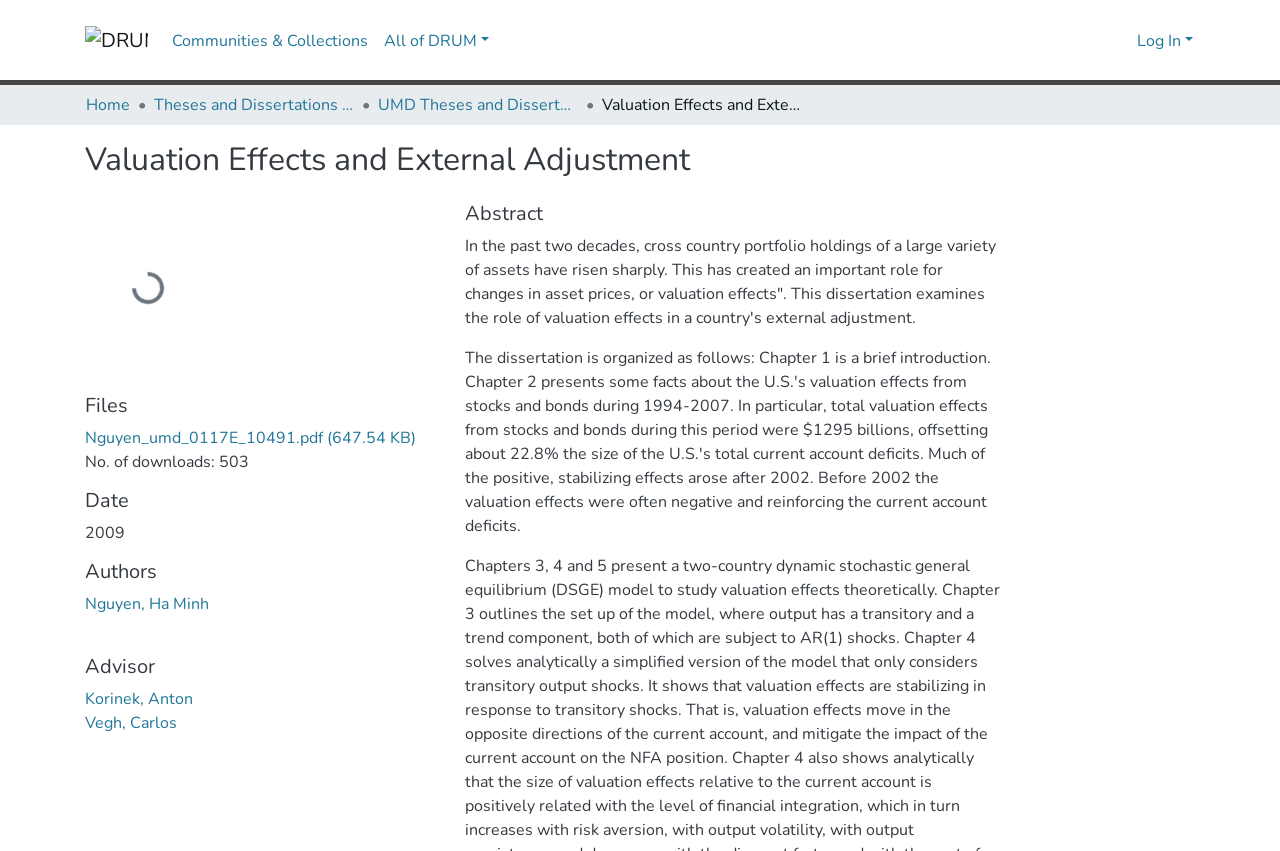Find the bounding box coordinates for the UI element whose description is: "Nguyen, Ha Minh". The coordinates should be four float numbers between 0 and 1, in the format [left, top, right, bottom].

[0.066, 0.697, 0.163, 0.723]